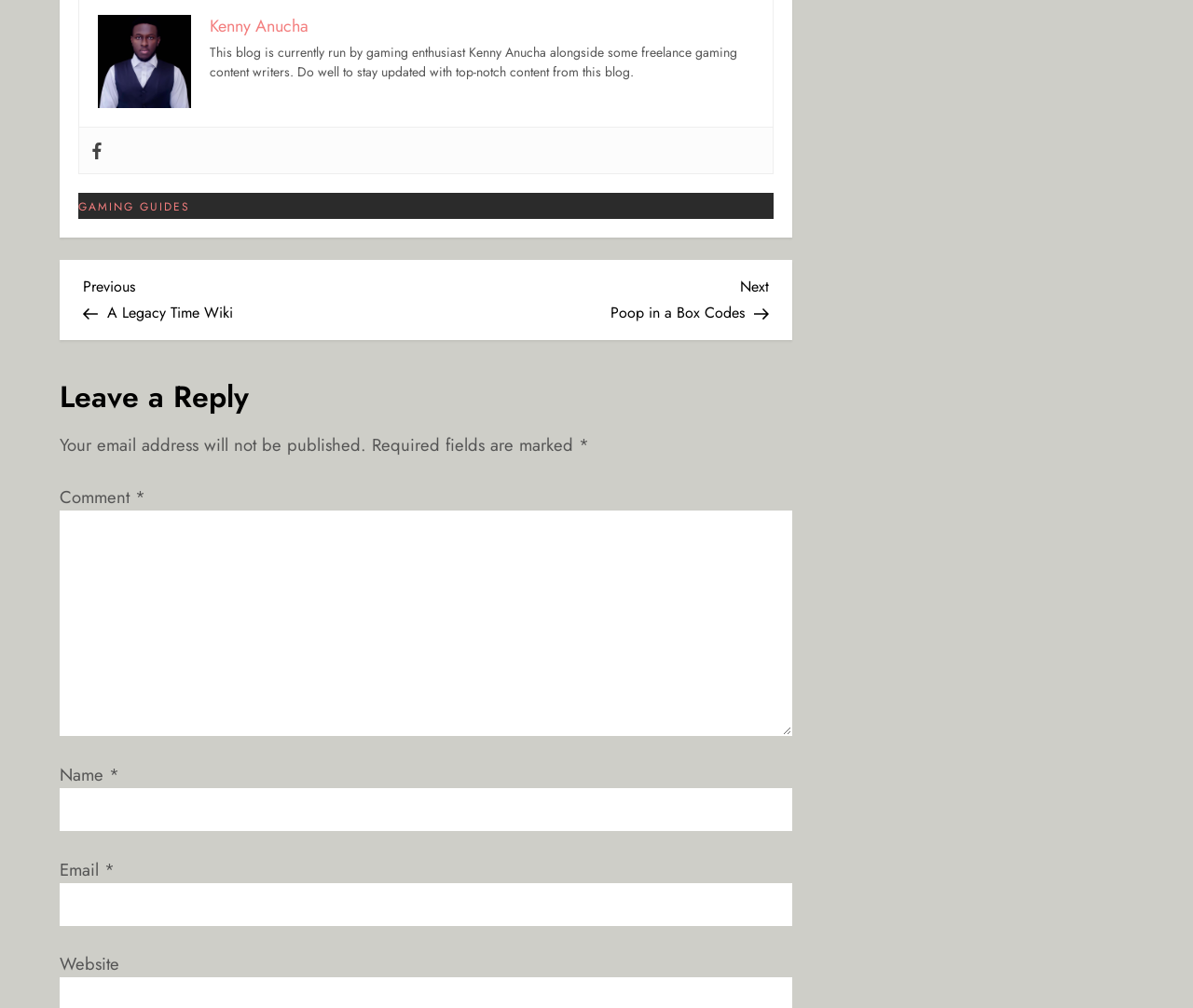What is the category of the previous post?
Answer the question in as much detail as possible.

The previous post is linked at the bottom of the page, and its category can be inferred from the navigation section above it, which has a link to 'GAMING GUIDES'.